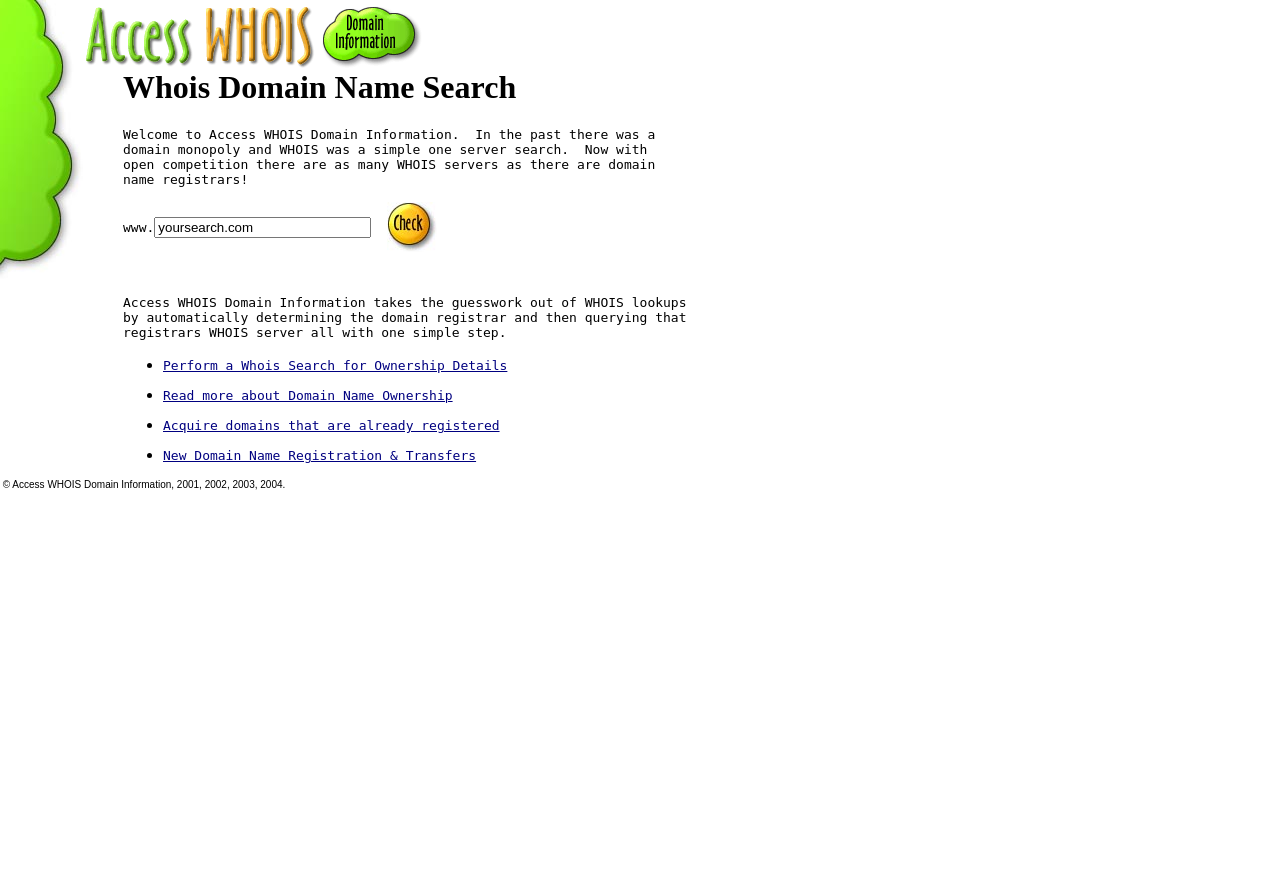What is the function of the textbox?
Answer the question using a single word or phrase, according to the image.

Enter domain name